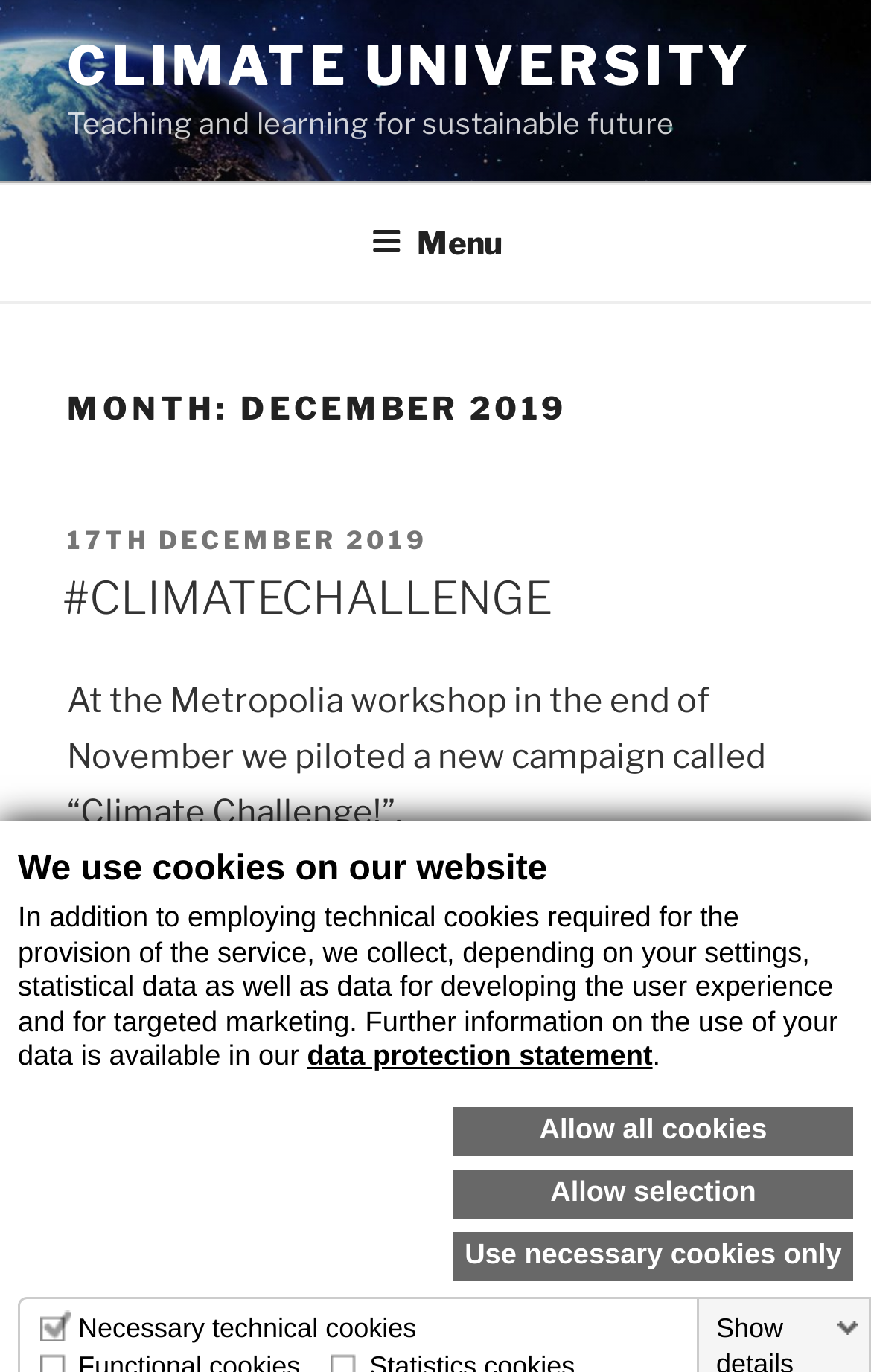What type of data is collected by the website?
Could you answer the question in a detailed manner, providing as much information as possible?

The type of data collected by the website can be found in the cookie policy section, which states that statistical data is collected, depending on the user's settings, for developing the user experience and for targeted marketing.